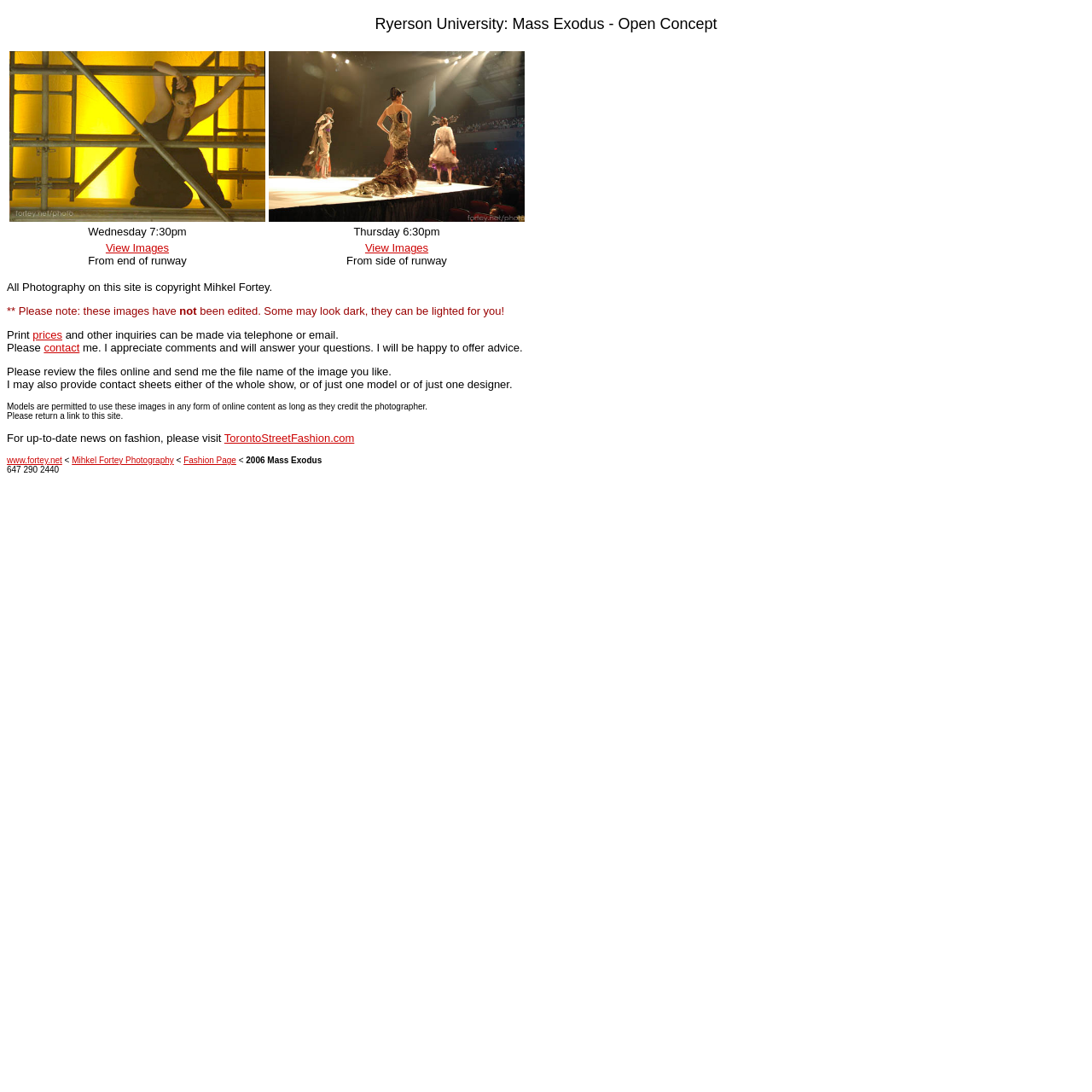Identify the bounding box coordinates of the section that should be clicked to achieve the task described: "Visit TorontoStreetFashion.com".

[0.205, 0.395, 0.324, 0.407]